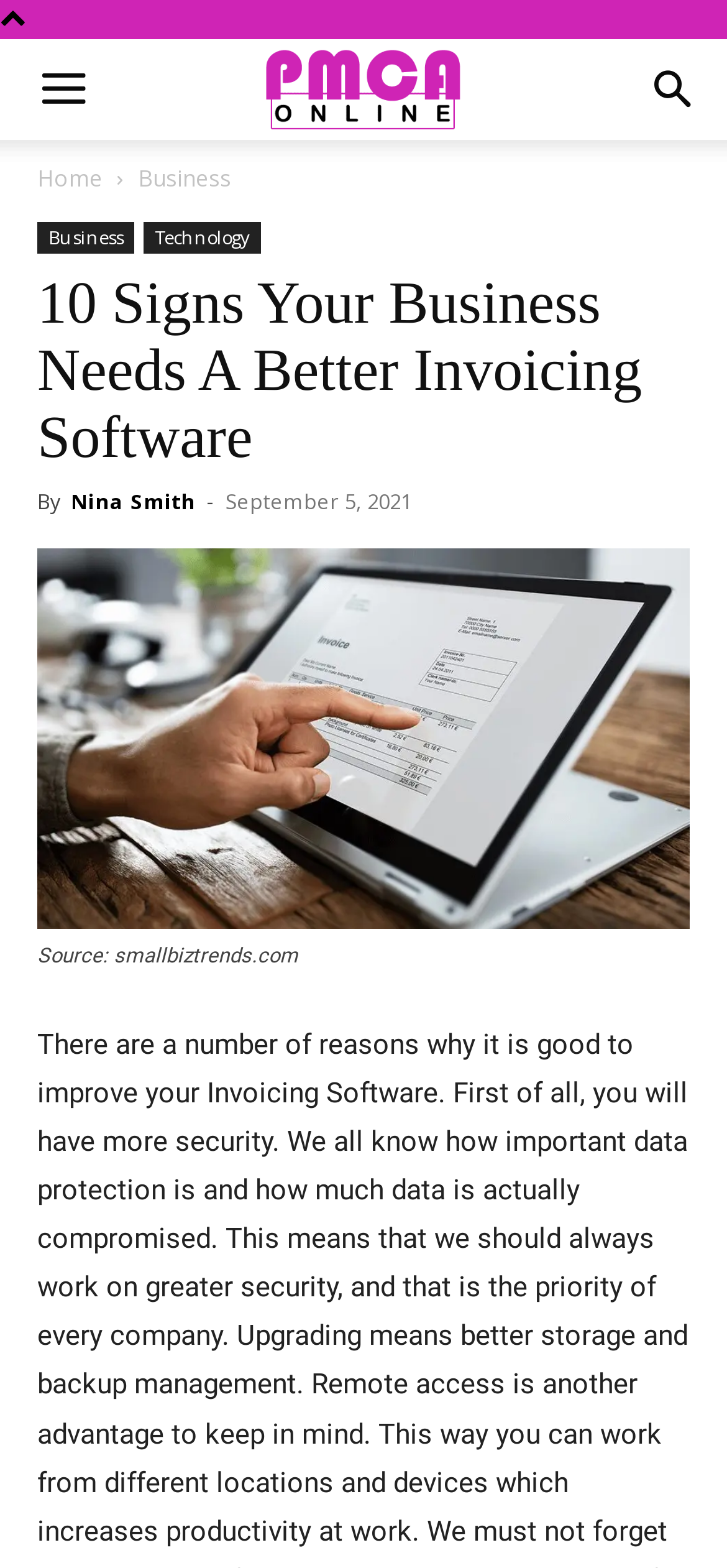Please give a succinct answer using a single word or phrase:
What is the source of the image?

smallbiztrends.com